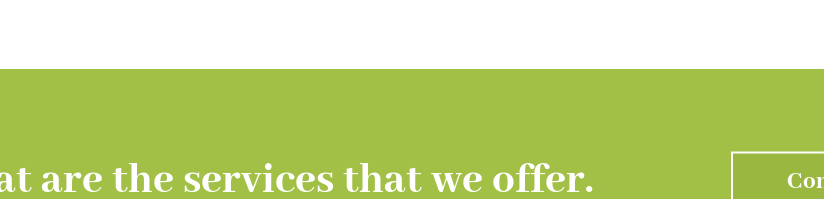Answer the question below in one word or phrase:
What is the purpose of the 'Contact Us' link?

to encourage potential clients to get in touch